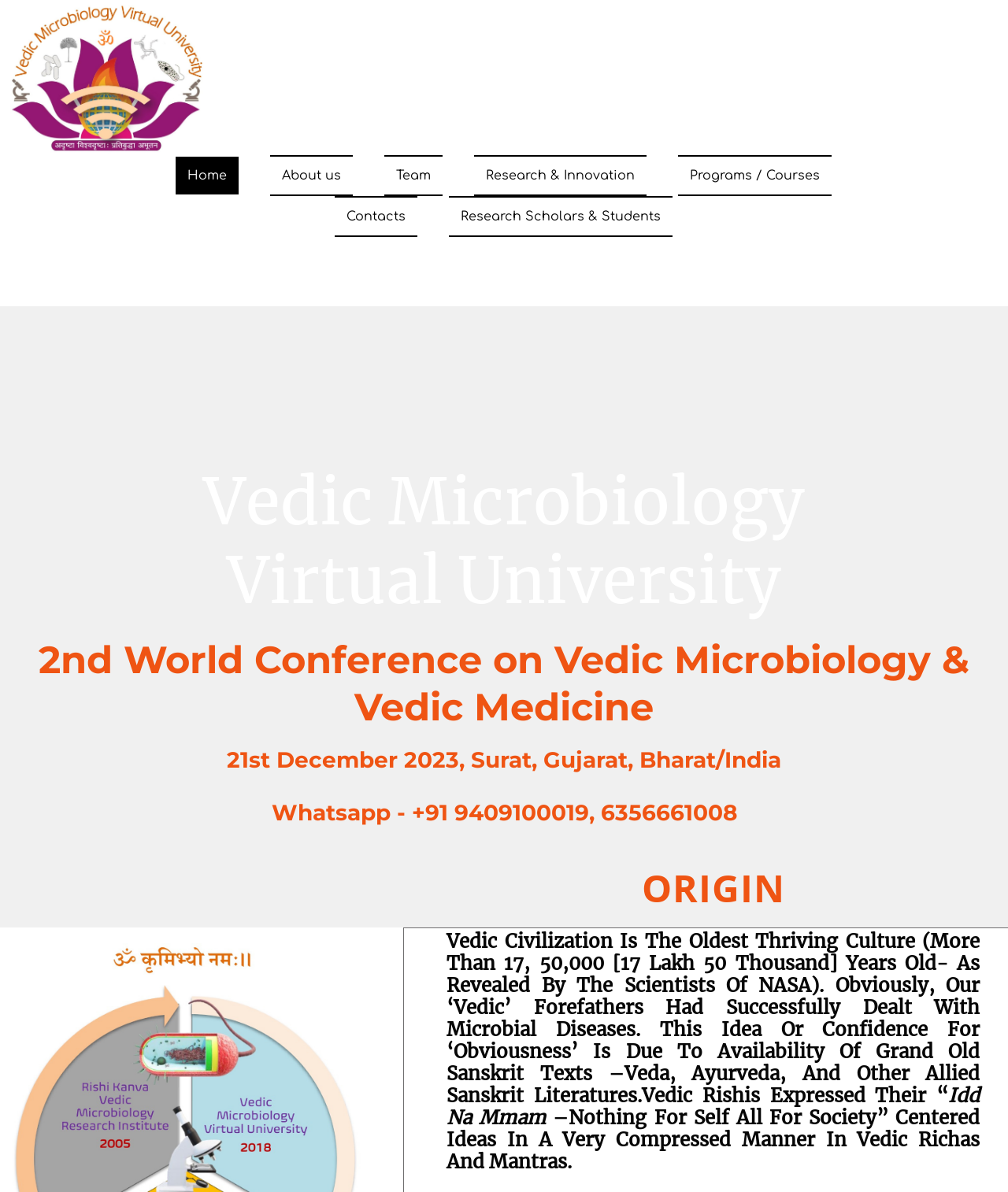What is the principal heading displayed on the webpage?

Vedic Microbiology Virtual University